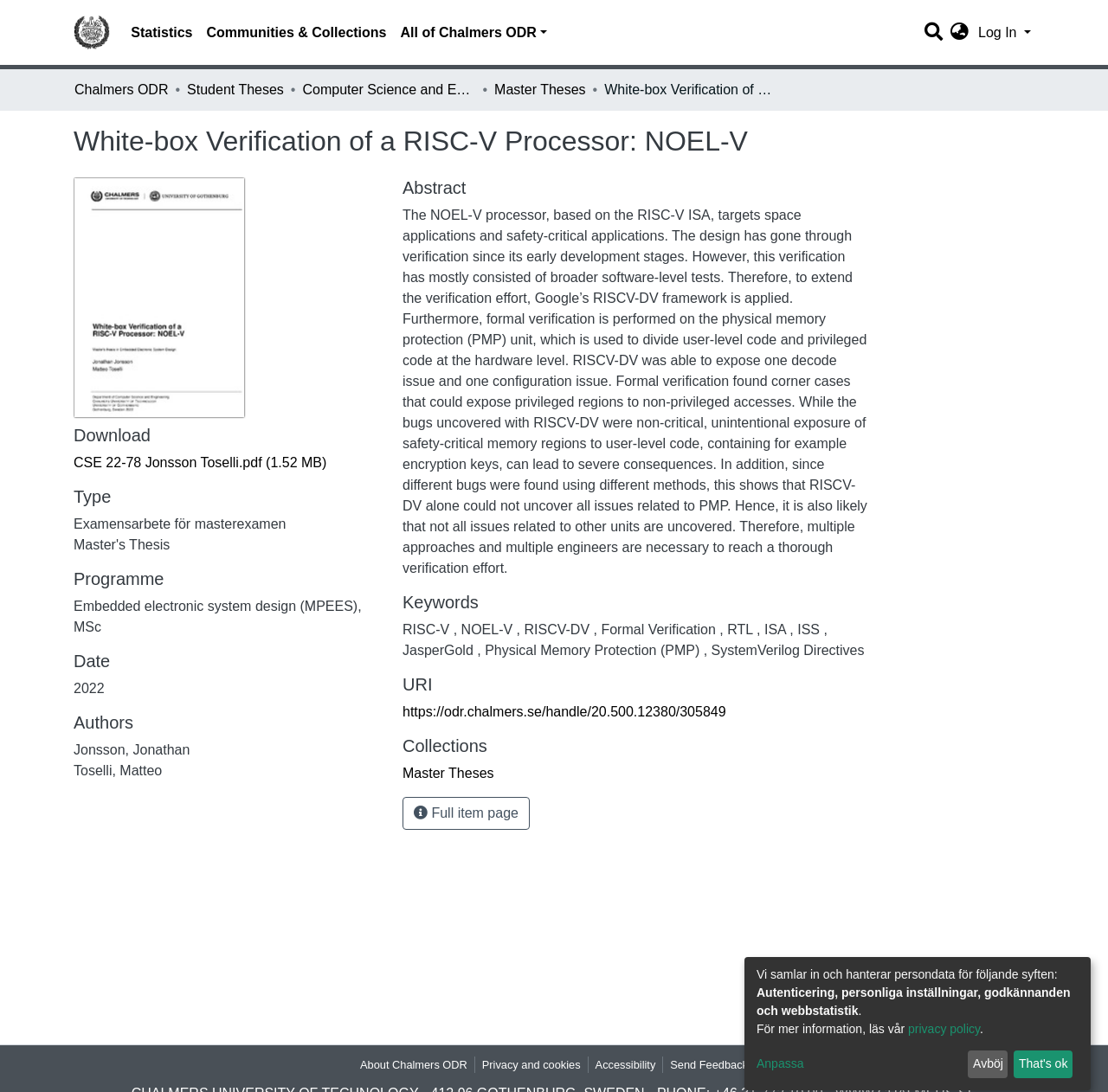Please specify the bounding box coordinates of the area that should be clicked to accomplish the following instruction: "View the full item page". The coordinates should consist of four float numbers between 0 and 1, i.e., [left, top, right, bottom].

[0.363, 0.73, 0.478, 0.76]